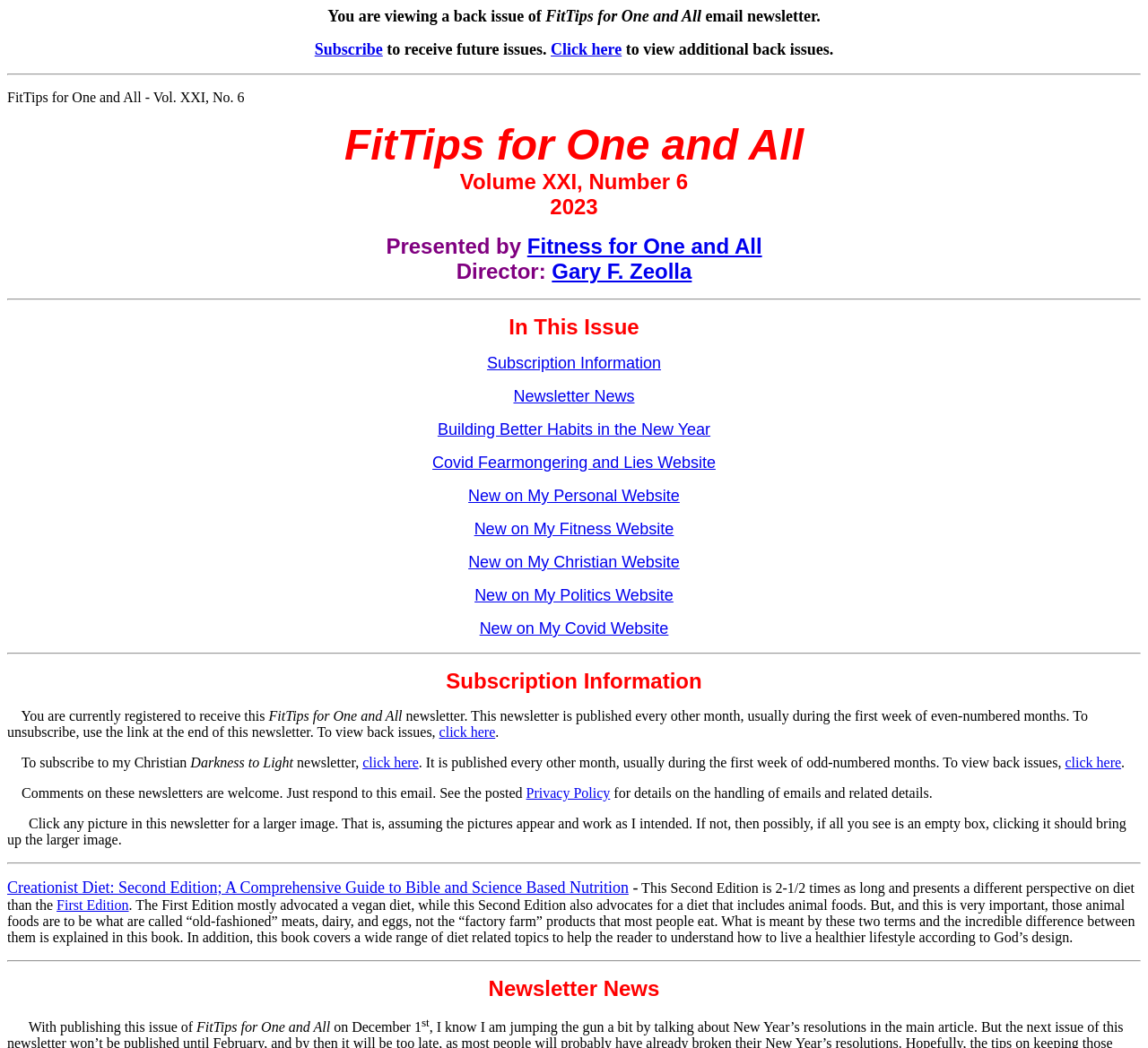Locate the bounding box coordinates of the clickable area needed to fulfill the instruction: "Click to view the Creationist Diet book".

[0.006, 0.838, 0.548, 0.855]